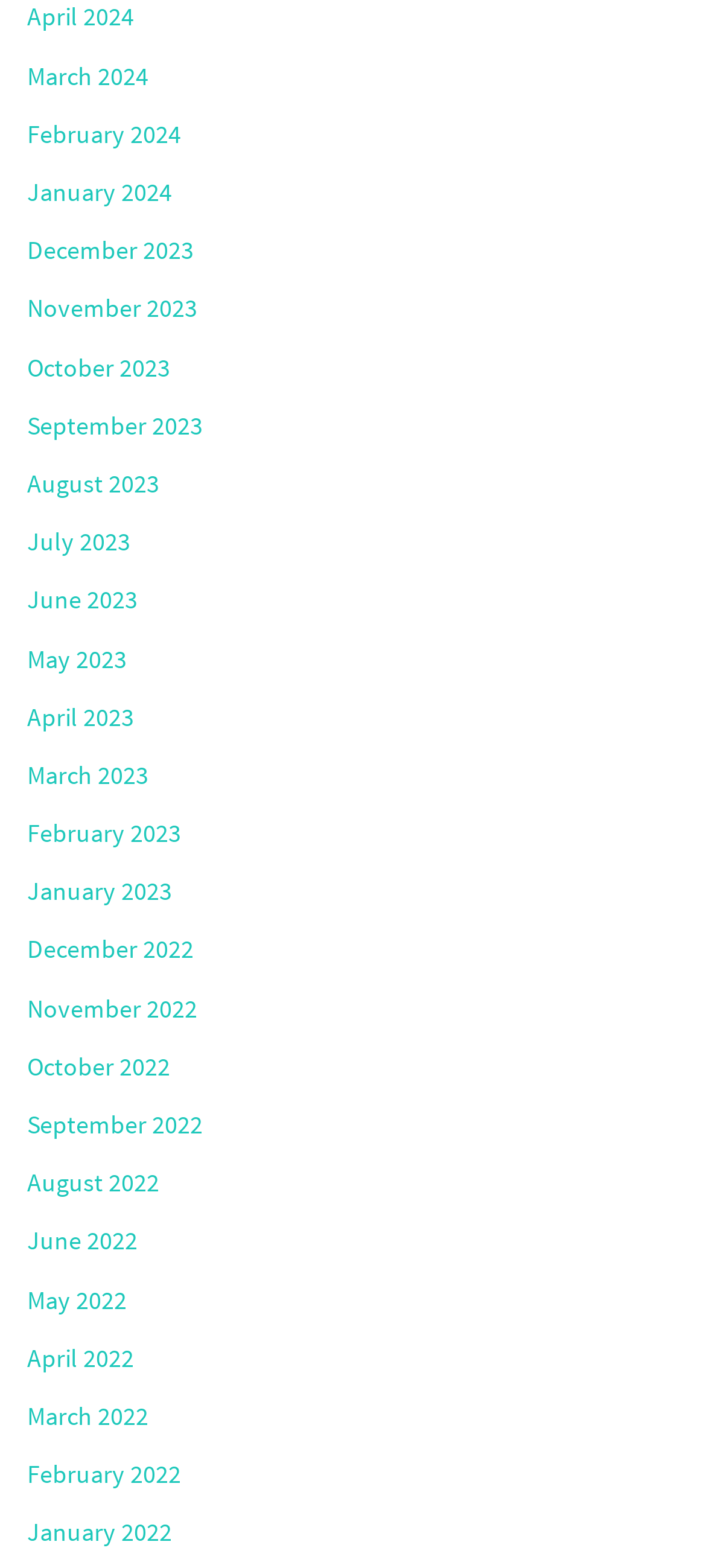How many months are listed on the webpage?
Use the image to answer the question with a single word or phrase.

24